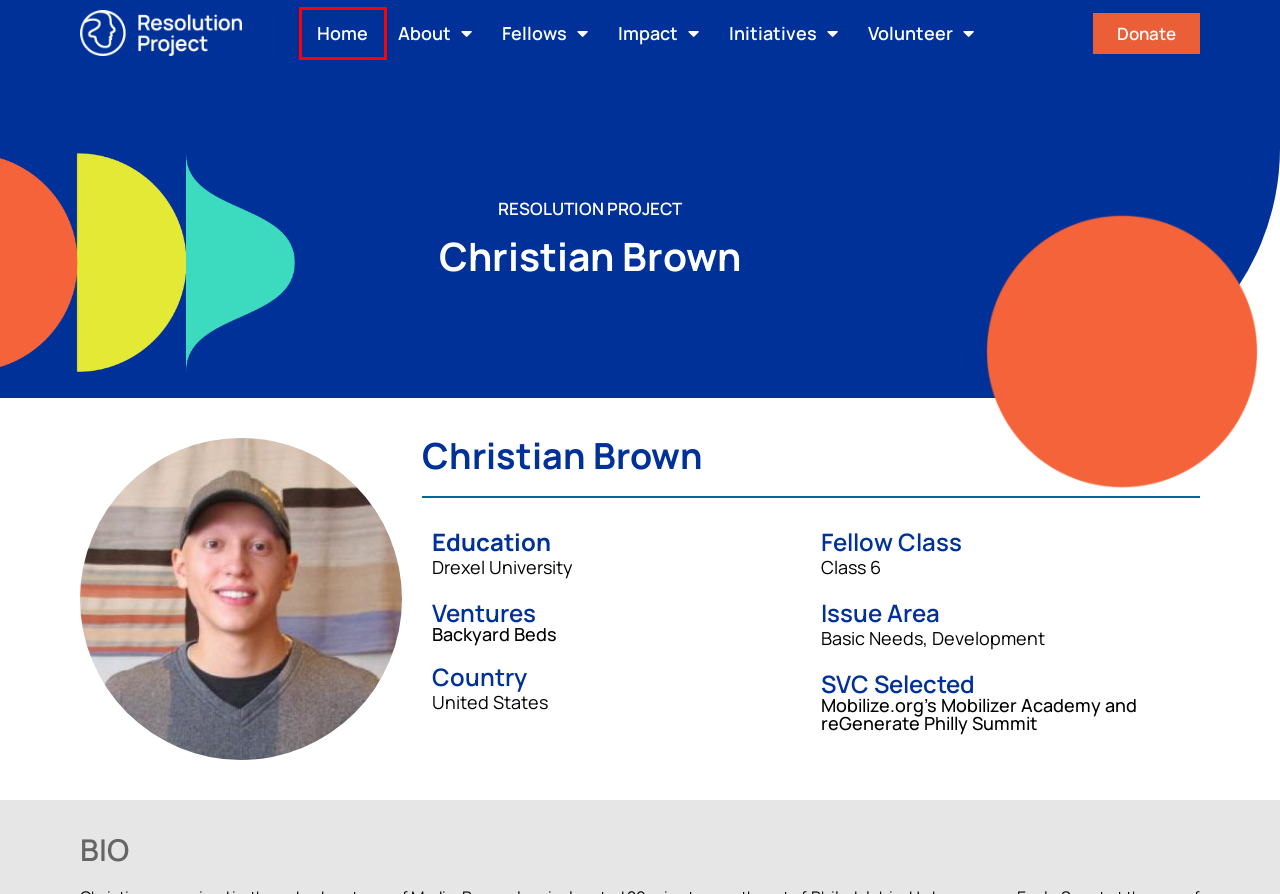Examine the webpage screenshot and identify the UI element enclosed in the red bounding box. Pick the webpage description that most accurately matches the new webpage after clicking the selected element. Here are the candidates:
A. Home - The Resolution Project
B. Basic Needs Archives - The Resolution Project
C. Banana Bliss Uganda - The Resolution Project
D. Class 6 Archives - The Resolution Project
E. Our Work - The Resolution Project
F. Backyard Beds - The Resolution Project
G. Development Archives - The Resolution Project
H. Mobilize.org’s Mobilizer Academy and reGenerate Philly Summit - The Resolution Project

A